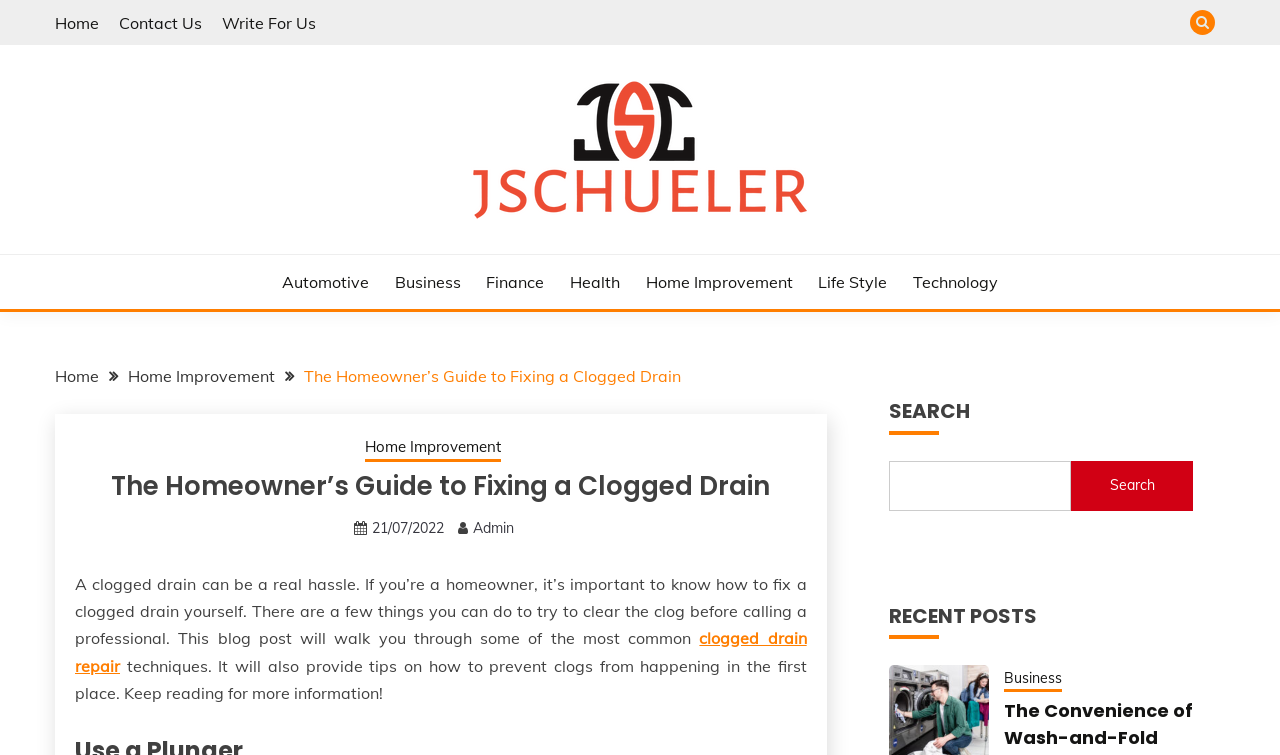Find the bounding box coordinates for the element that must be clicked to complete the instruction: "go to home page". The coordinates should be four float numbers between 0 and 1, indicated as [left, top, right, bottom].

[0.043, 0.017, 0.077, 0.043]